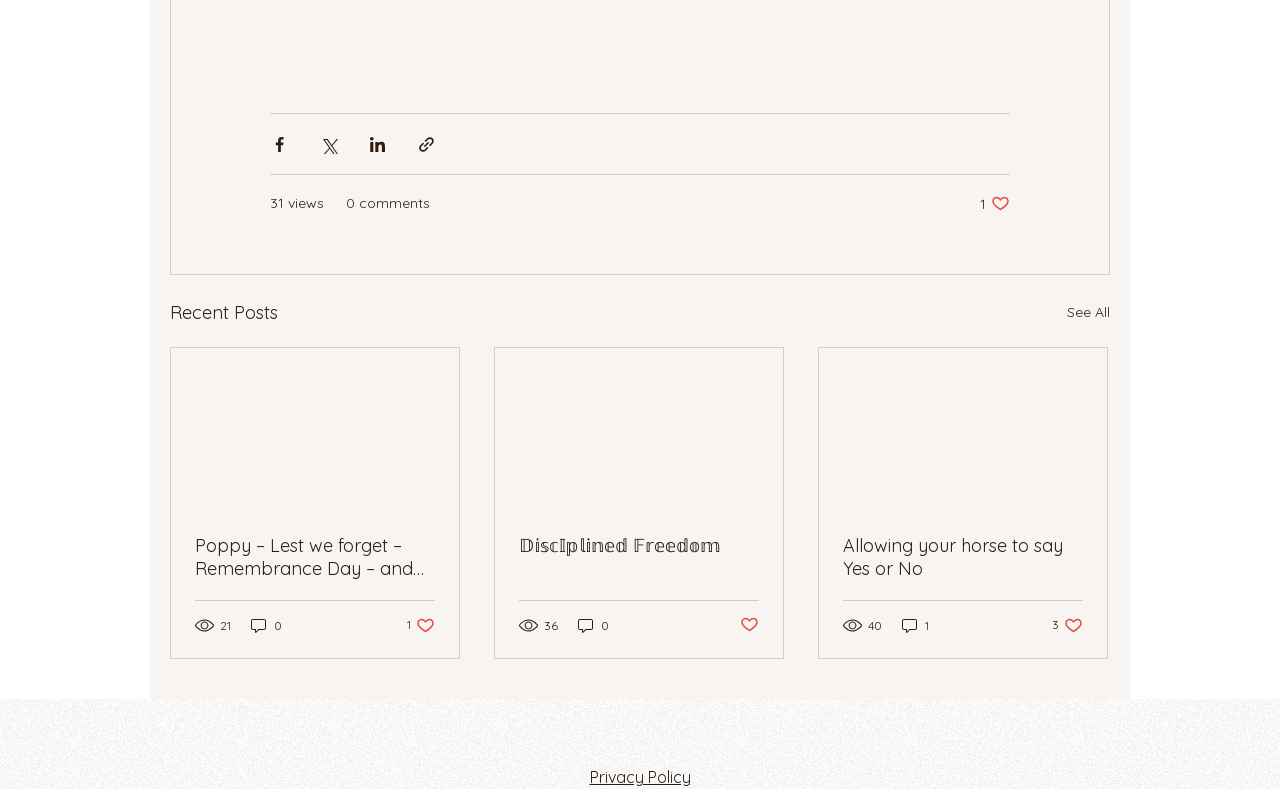Pinpoint the bounding box coordinates of the clickable element to carry out the following instruction: "Share via Facebook."

[0.211, 0.171, 0.226, 0.195]